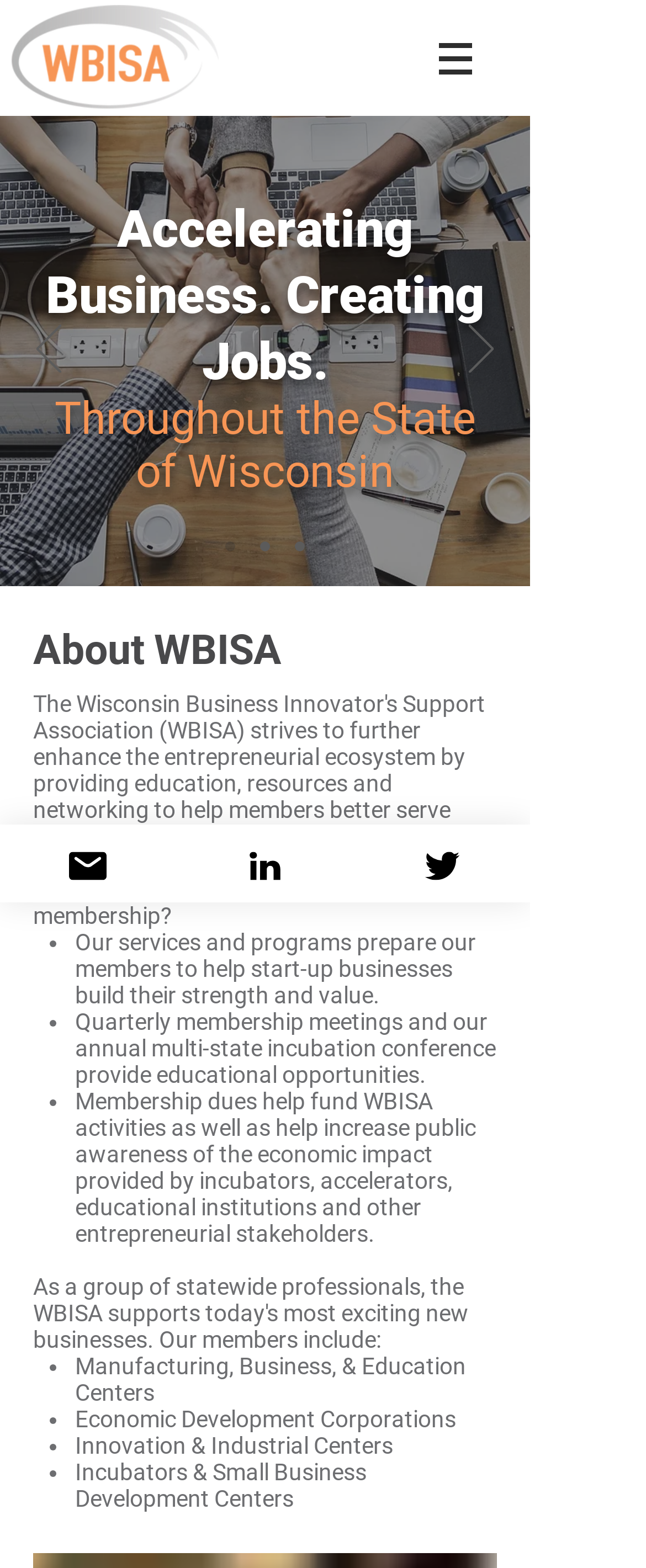Respond concisely with one word or phrase to the following query:
What is the organization's name?

Wisconsin Business Innovator's Support Association